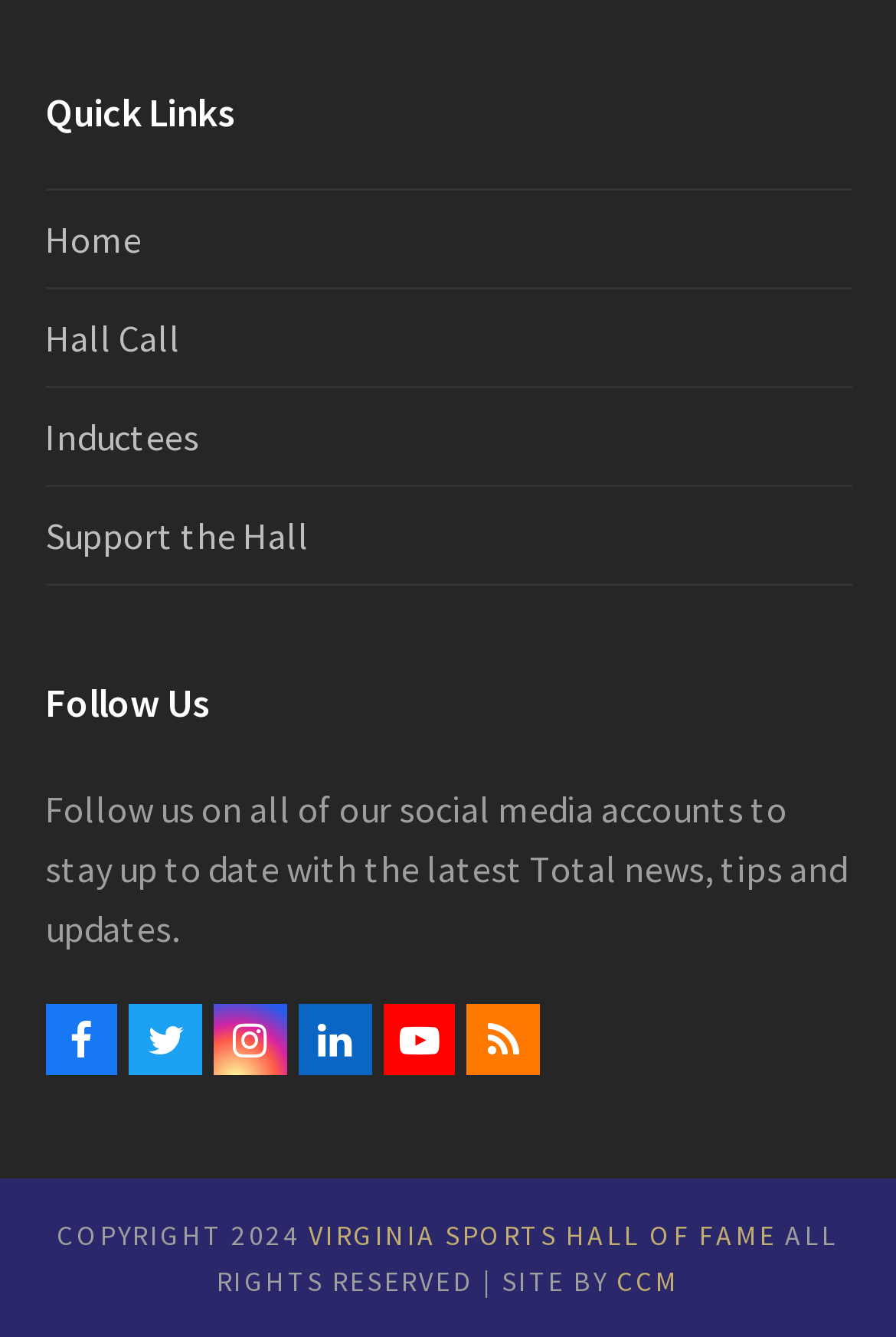Provide a single word or phrase answer to the question: 
What is the first quick link?

Home